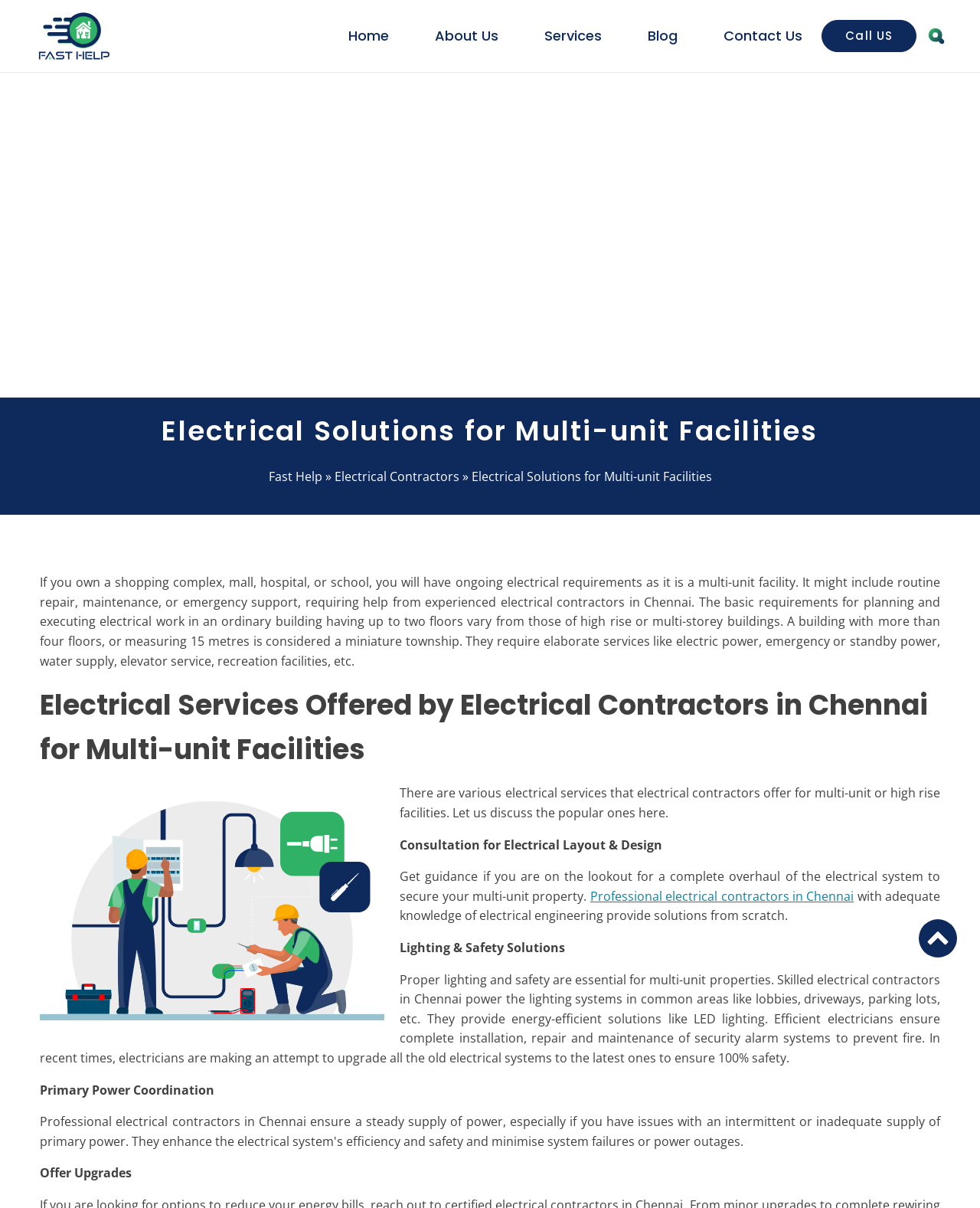Please mark the clickable region by giving the bounding box coordinates needed to complete this instruction: "Search for something".

[0.947, 0.023, 0.964, 0.037]